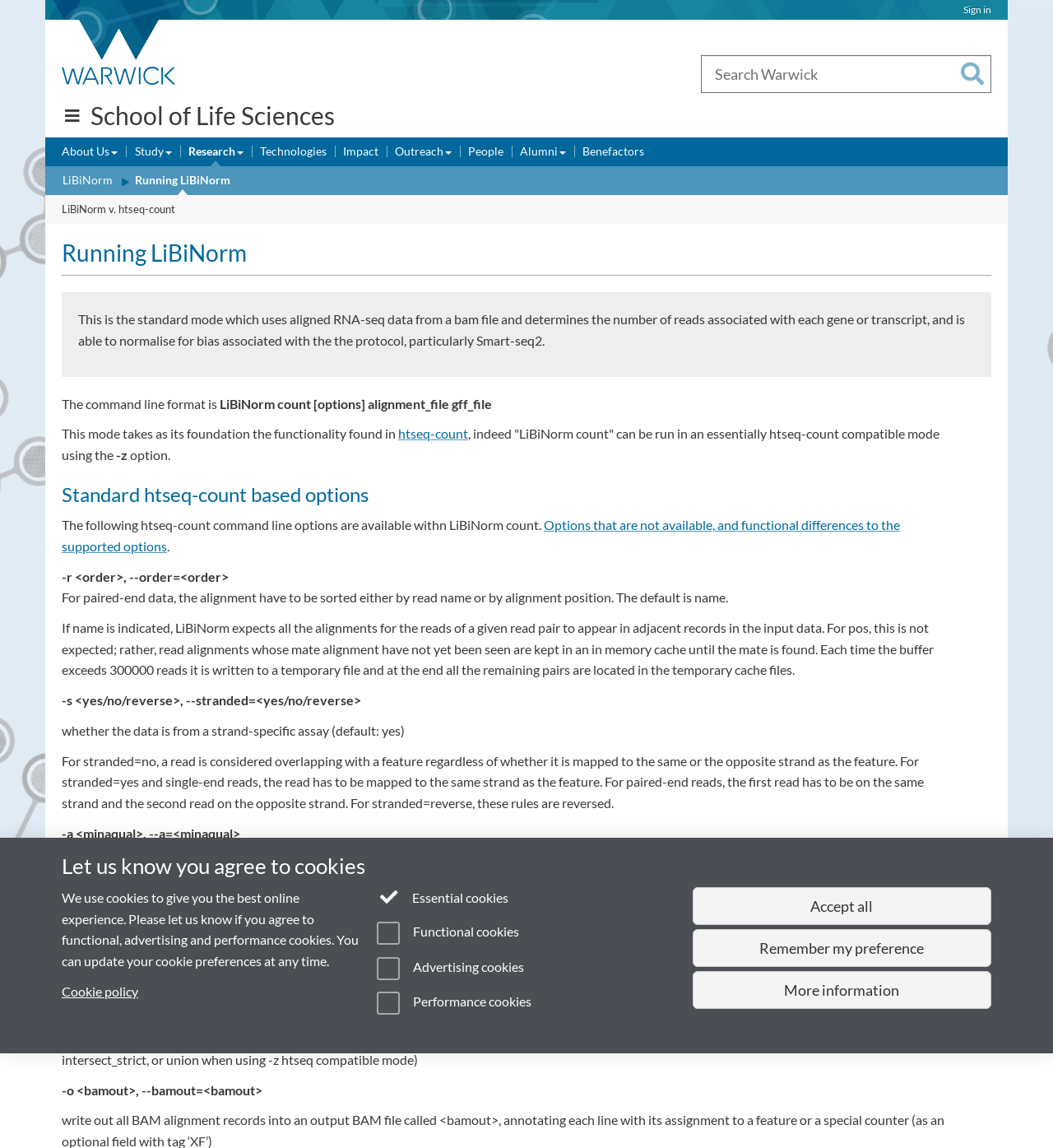Please identify the bounding box coordinates of the area that needs to be clicked to follow this instruction: "Click on LiBiNorm v. htseq-count".

[0.059, 0.175, 0.166, 0.191]